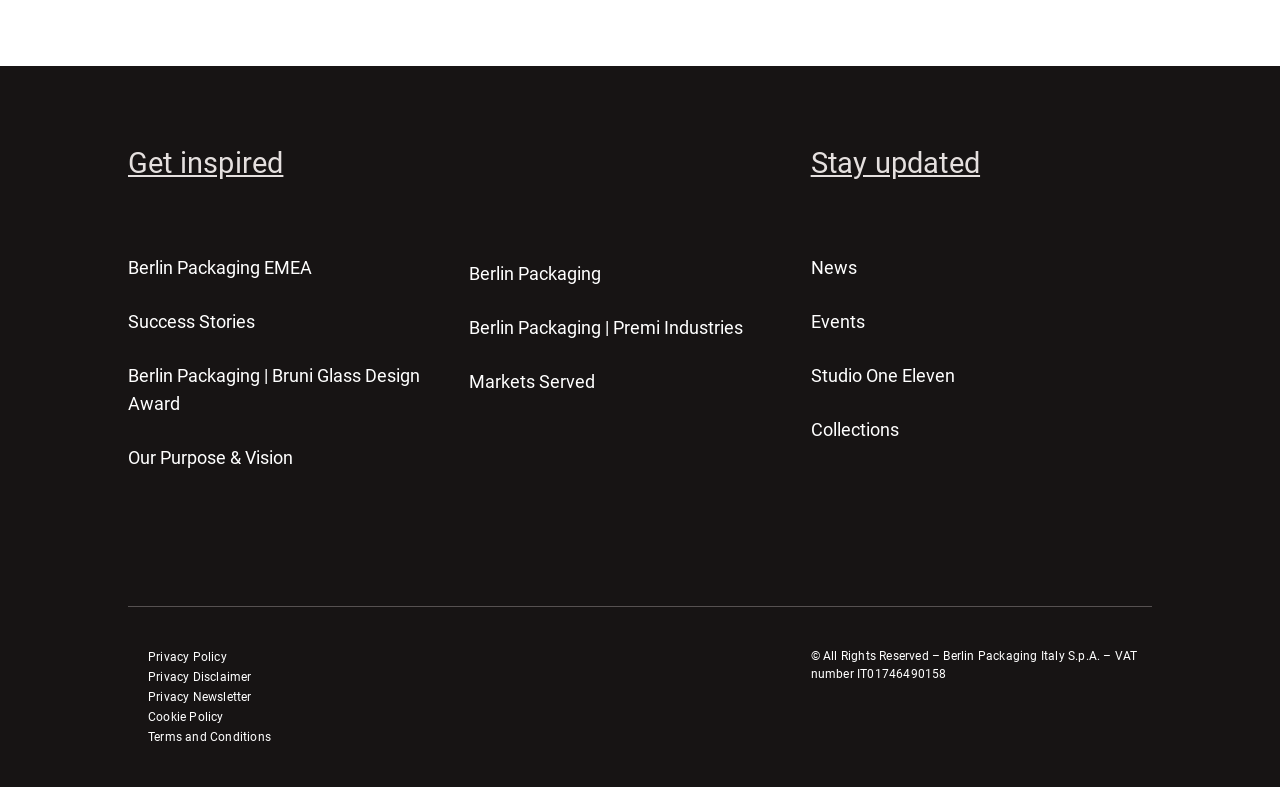Please mark the bounding box coordinates of the area that should be clicked to carry out the instruction: "Visit 'Berlin Packaging EMEA'".

[0.1, 0.306, 0.359, 0.375]